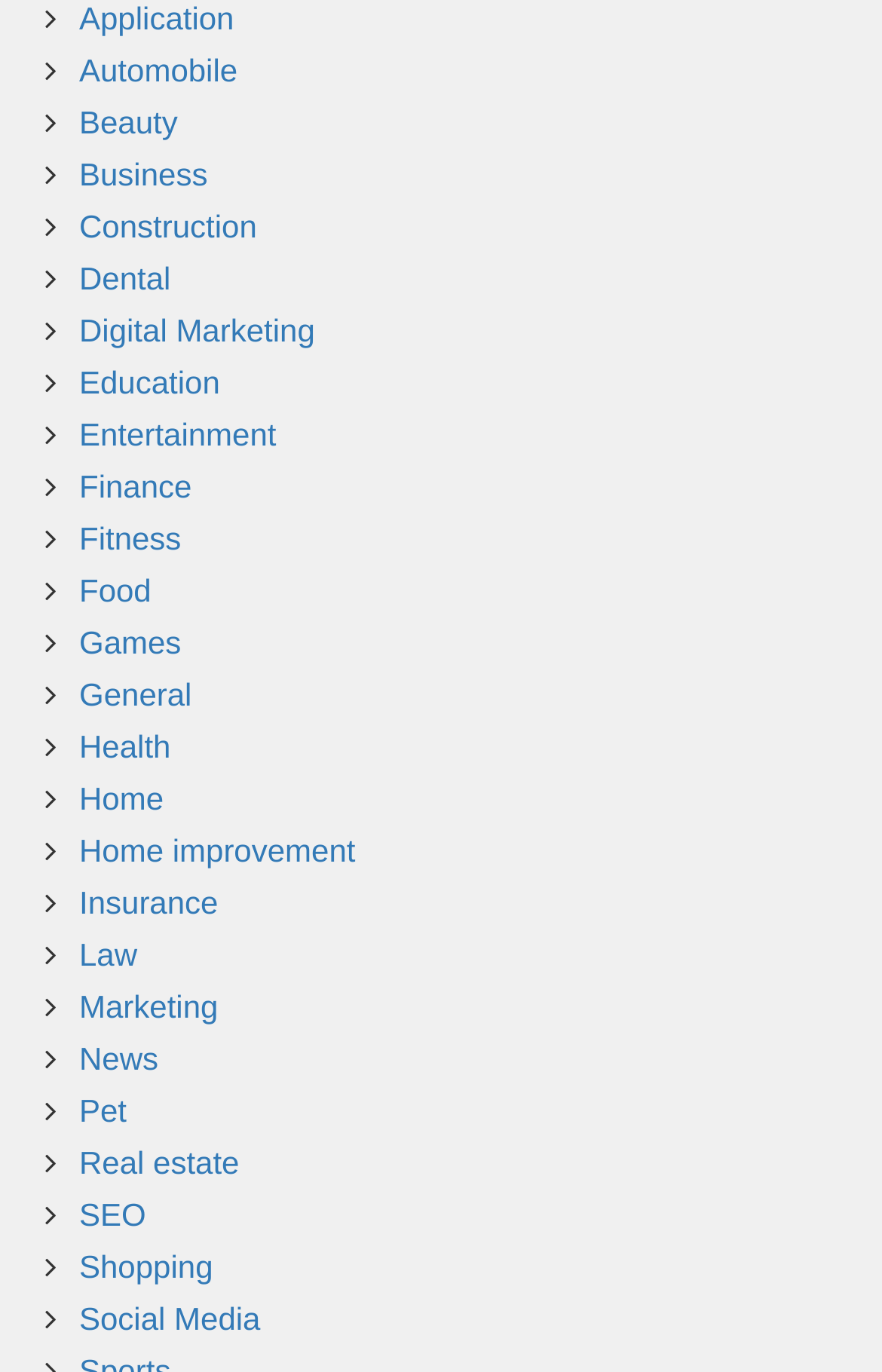What is the longest category name?
Analyze the image and deliver a detailed answer to the question.

I examined the text lengths of each link element and found that the element with the text 'Home improvement' has the longest category name.